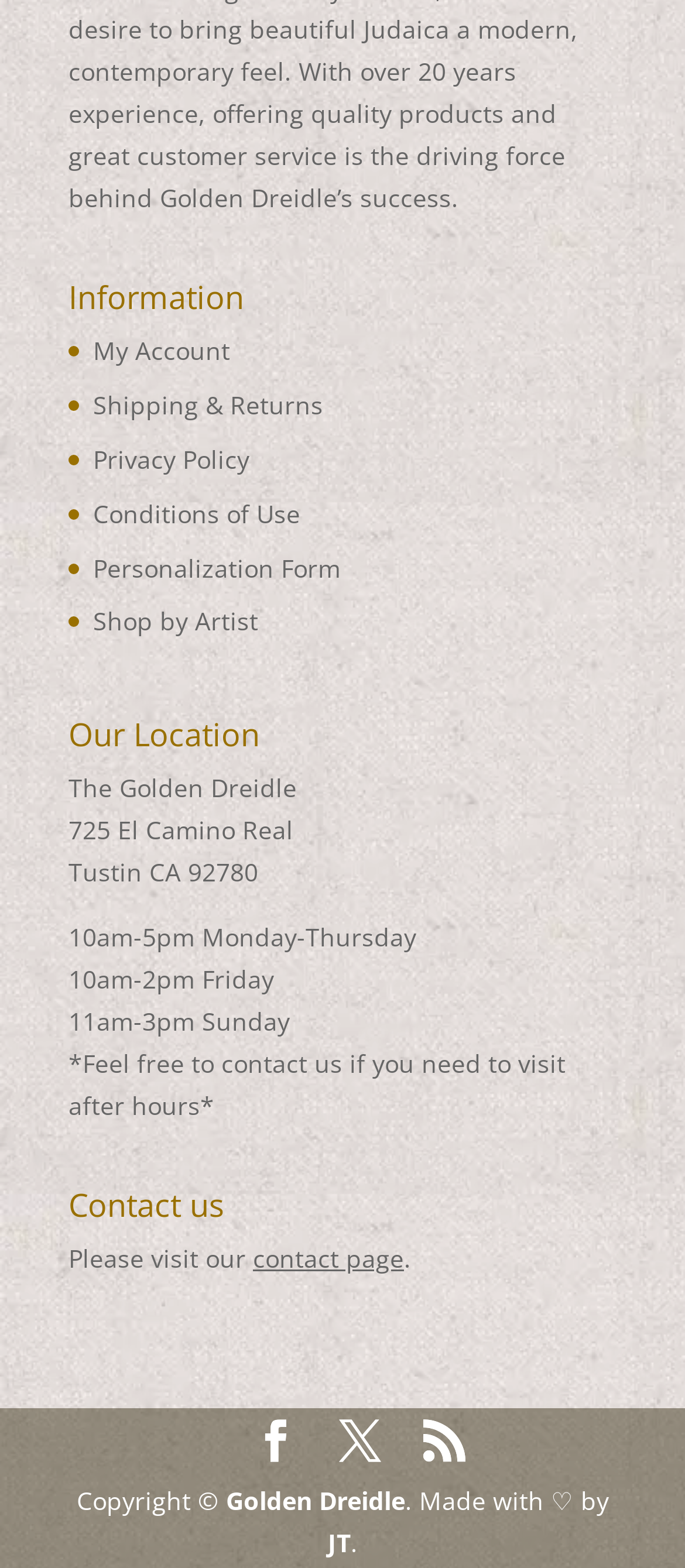Calculate the bounding box coordinates for the UI element based on the following description: "Privacy Policy". Ensure the coordinates are four float numbers between 0 and 1, i.e., [left, top, right, bottom].

[0.136, 0.282, 0.364, 0.303]